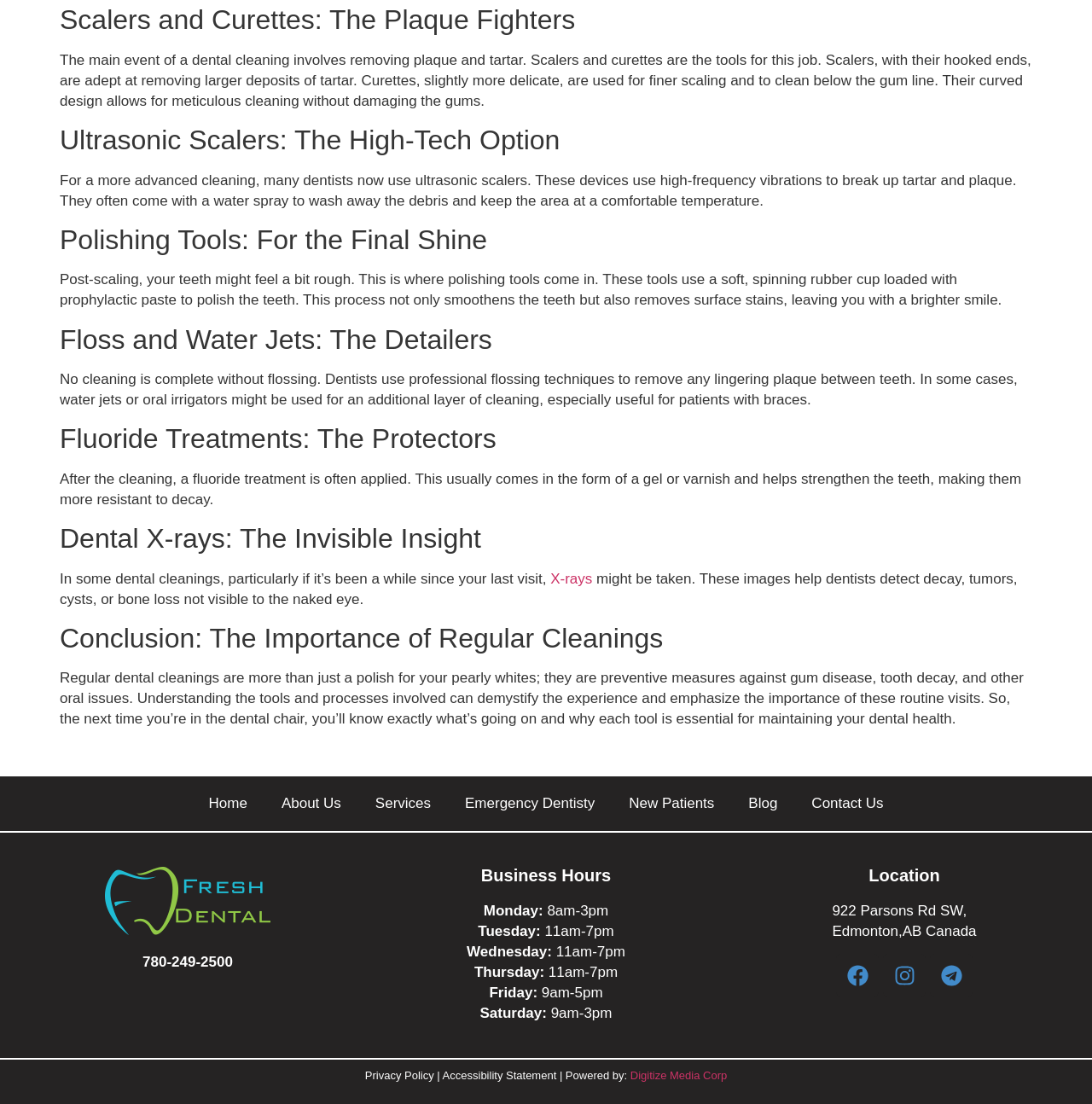What is the business phone number?
Carefully analyze the image and provide a thorough answer to the question.

The business phone number is displayed at the bottom of the webpage, which is 780-249-2500.